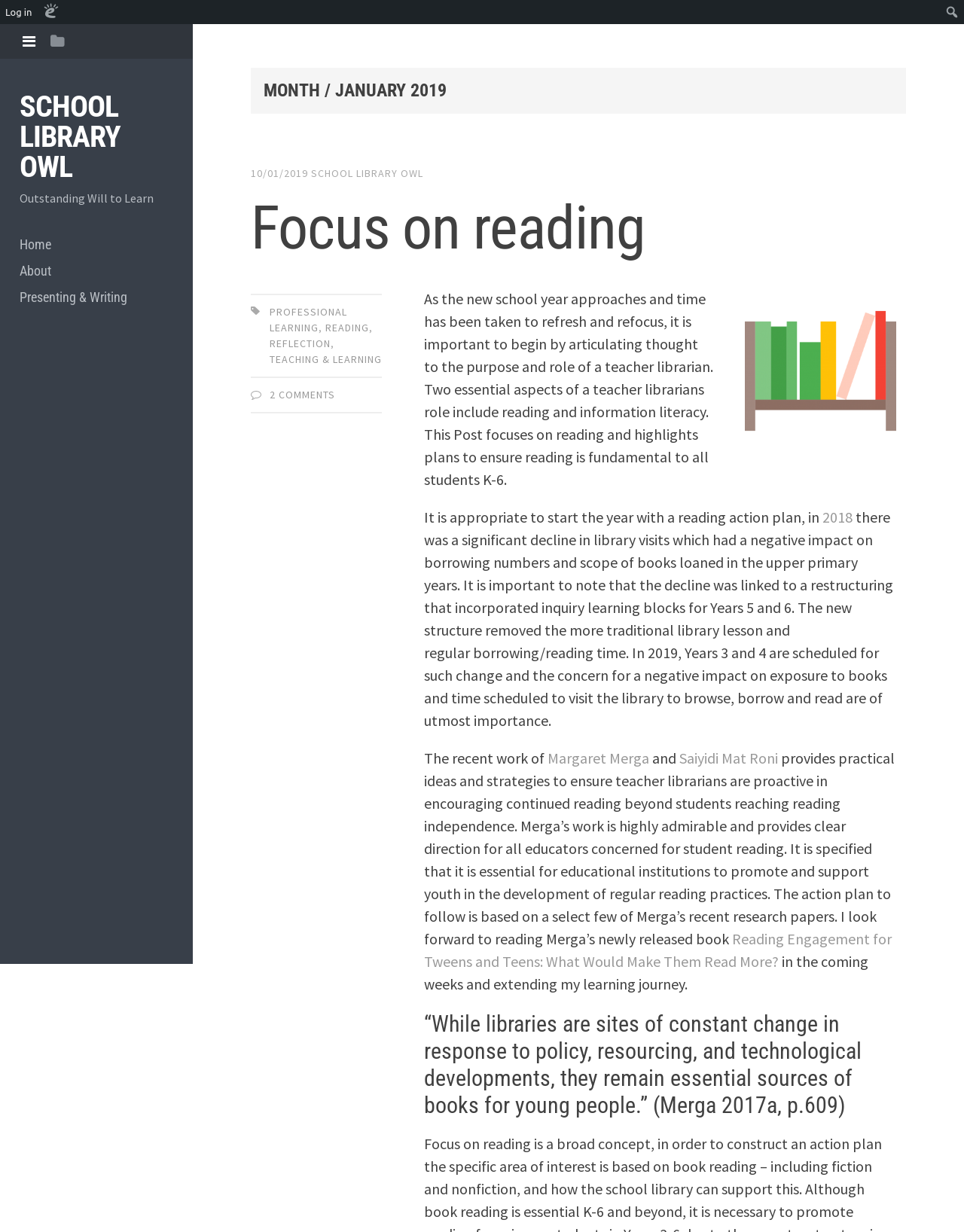Determine the bounding box coordinates of the element's region needed to click to follow the instruction: "Click on the 'Home' link". Provide these coordinates as four float numbers between 0 and 1, formatted as [left, top, right, bottom].

[0.02, 0.188, 0.18, 0.209]